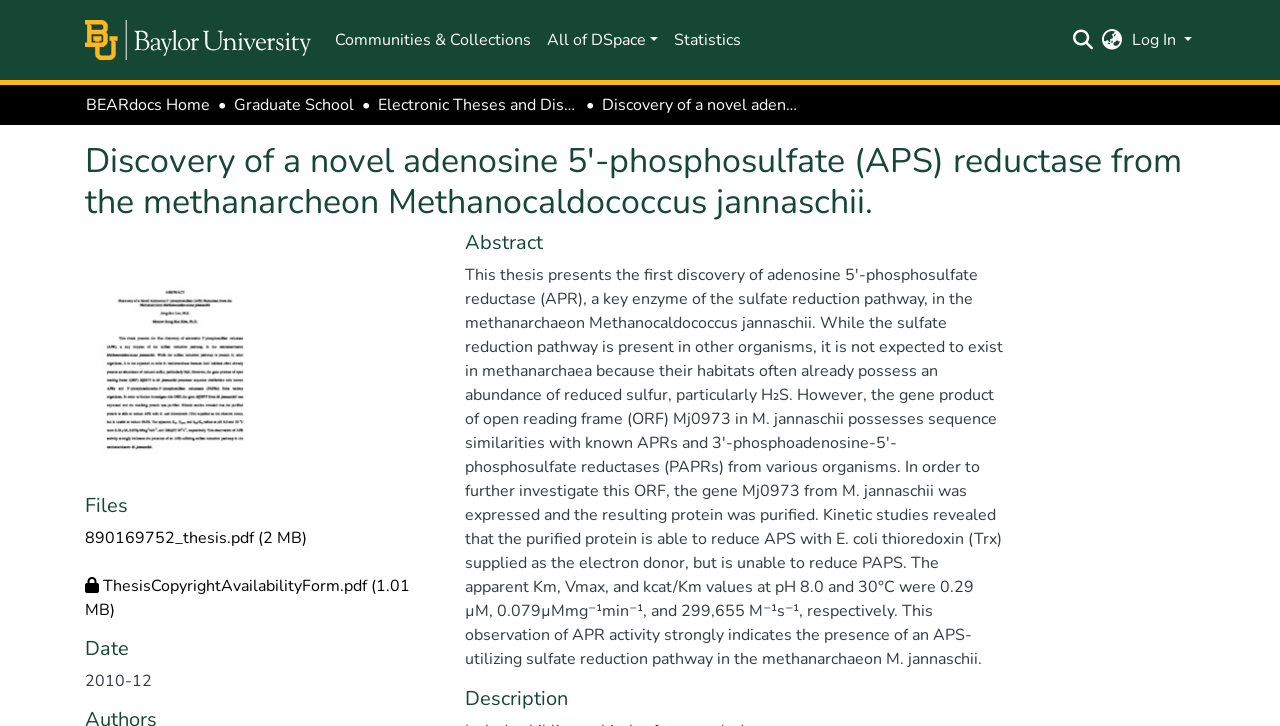Given the webpage screenshot, identify the bounding box of the UI element that matches this description: "March 25, 2023".

None